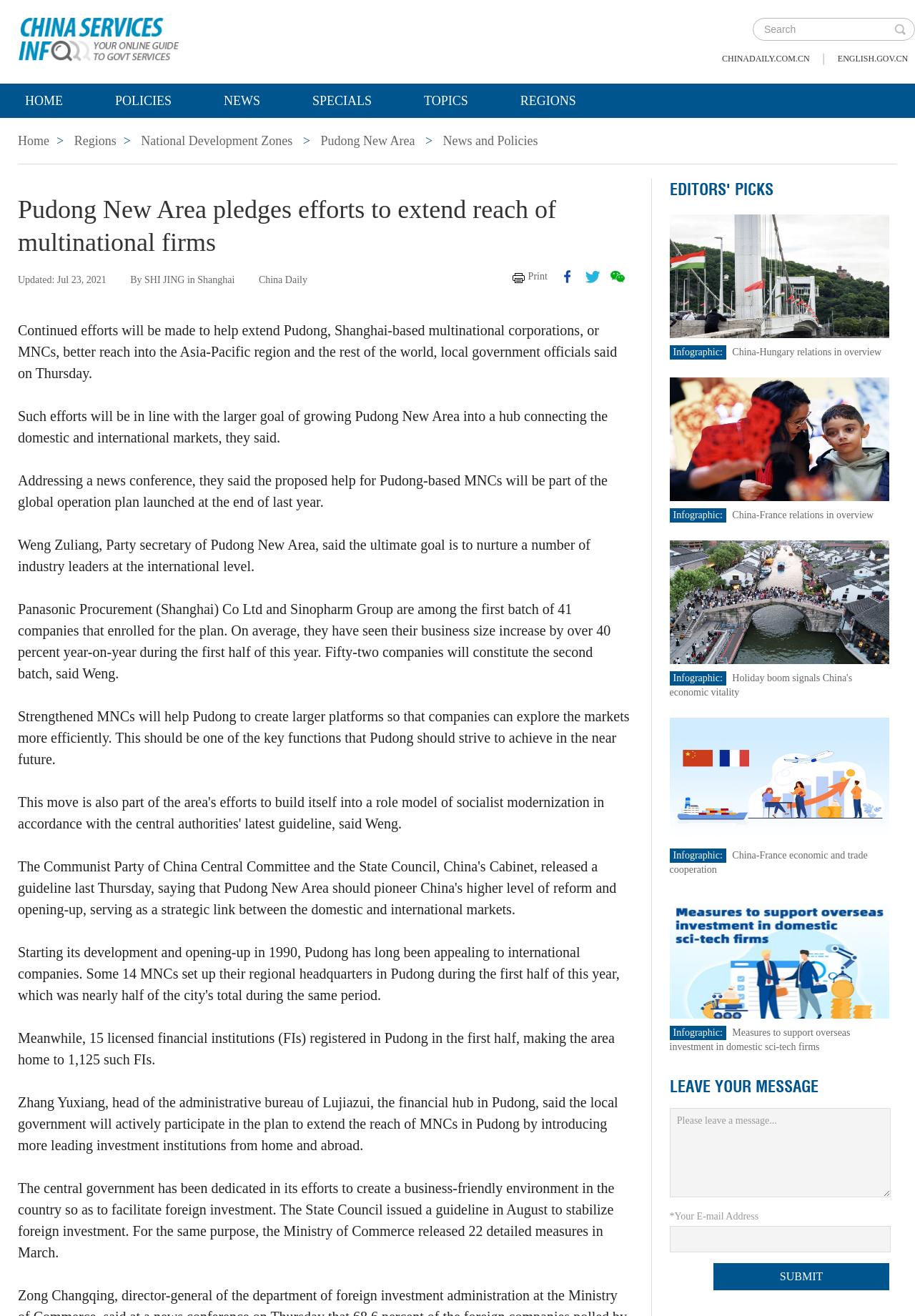What is the purpose of the 'LEAVE YOUR MESSAGE' section?
Please use the image to deliver a detailed and complete answer.

I found the answer by looking at the heading 'LEAVE YOUR MESSAGE' and the textbox 'Please leave a message...' which suggests that the purpose of this section is to leave a message.